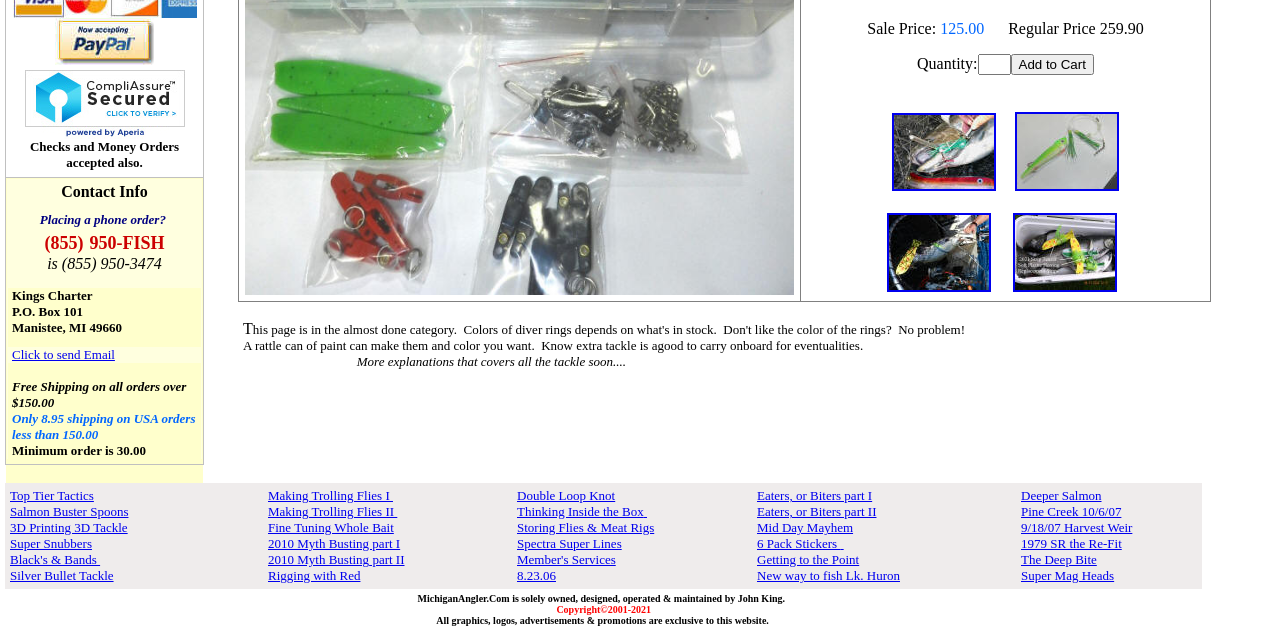Please determine the bounding box coordinates for the UI element described as: "Member's Services".

[0.404, 0.862, 0.481, 0.886]